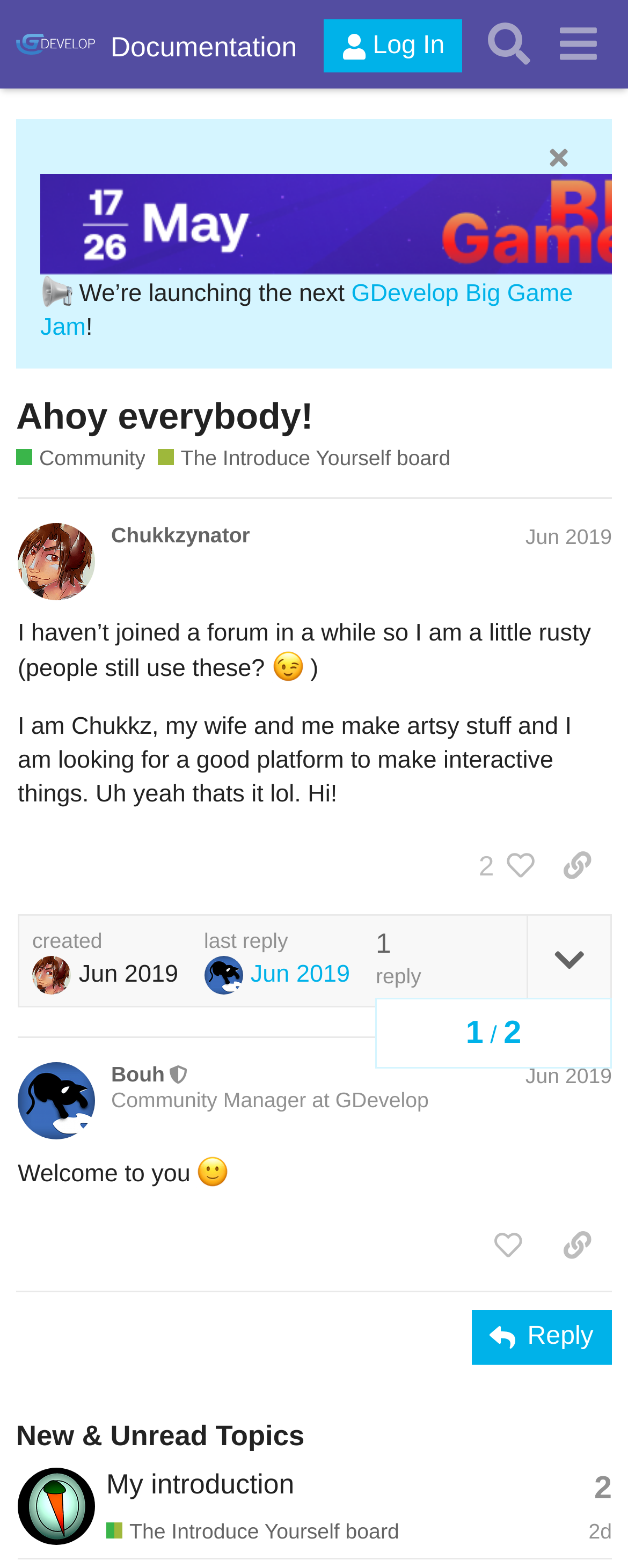Respond to the following question using a concise word or phrase: 
How many posts are in this topic?

3